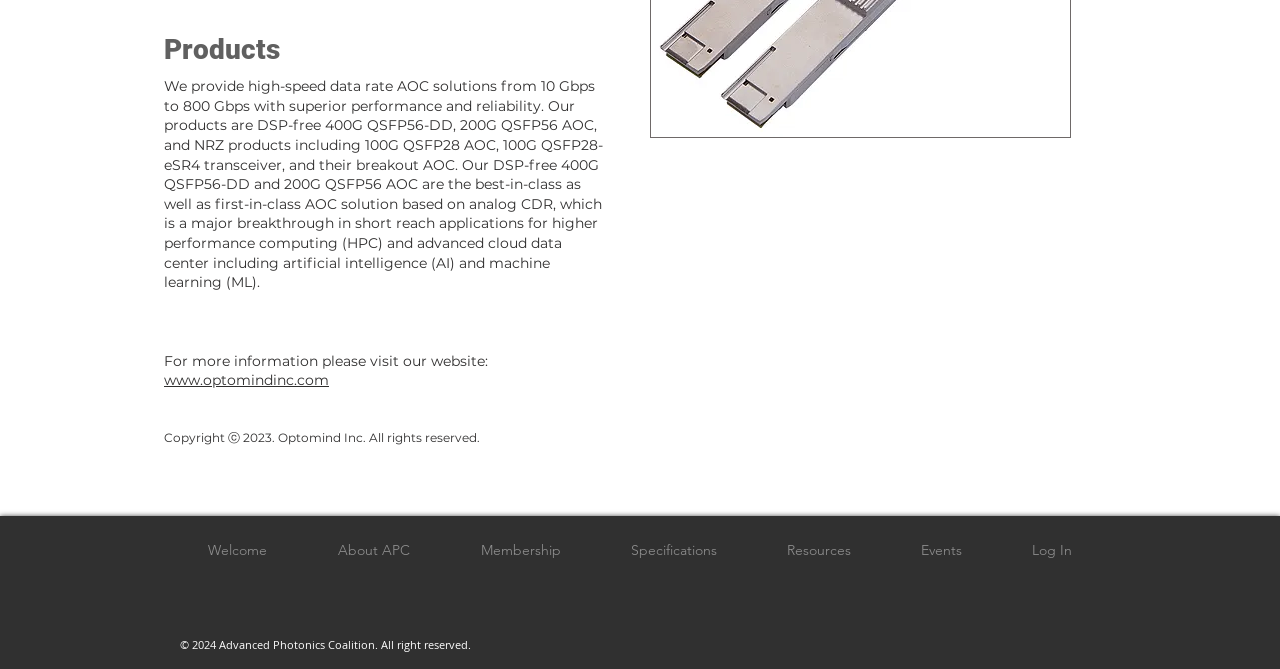What is the data rate range of AOC solutions provided?
Look at the image and respond with a one-word or short-phrase answer.

10 Gbps to 800 Gbps